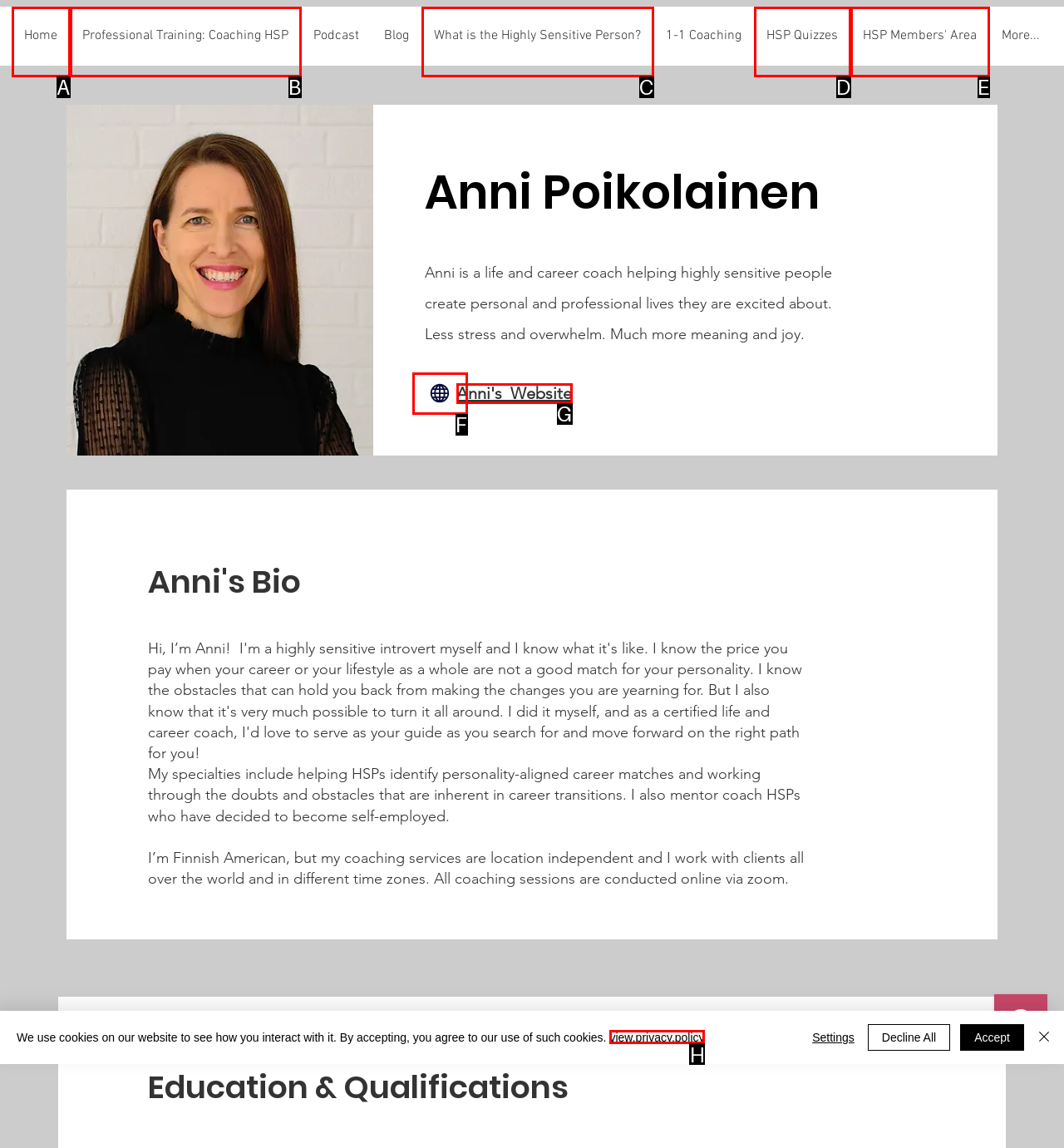Tell me which one HTML element best matches the description: HSP Members' Area Answer with the option's letter from the given choices directly.

E